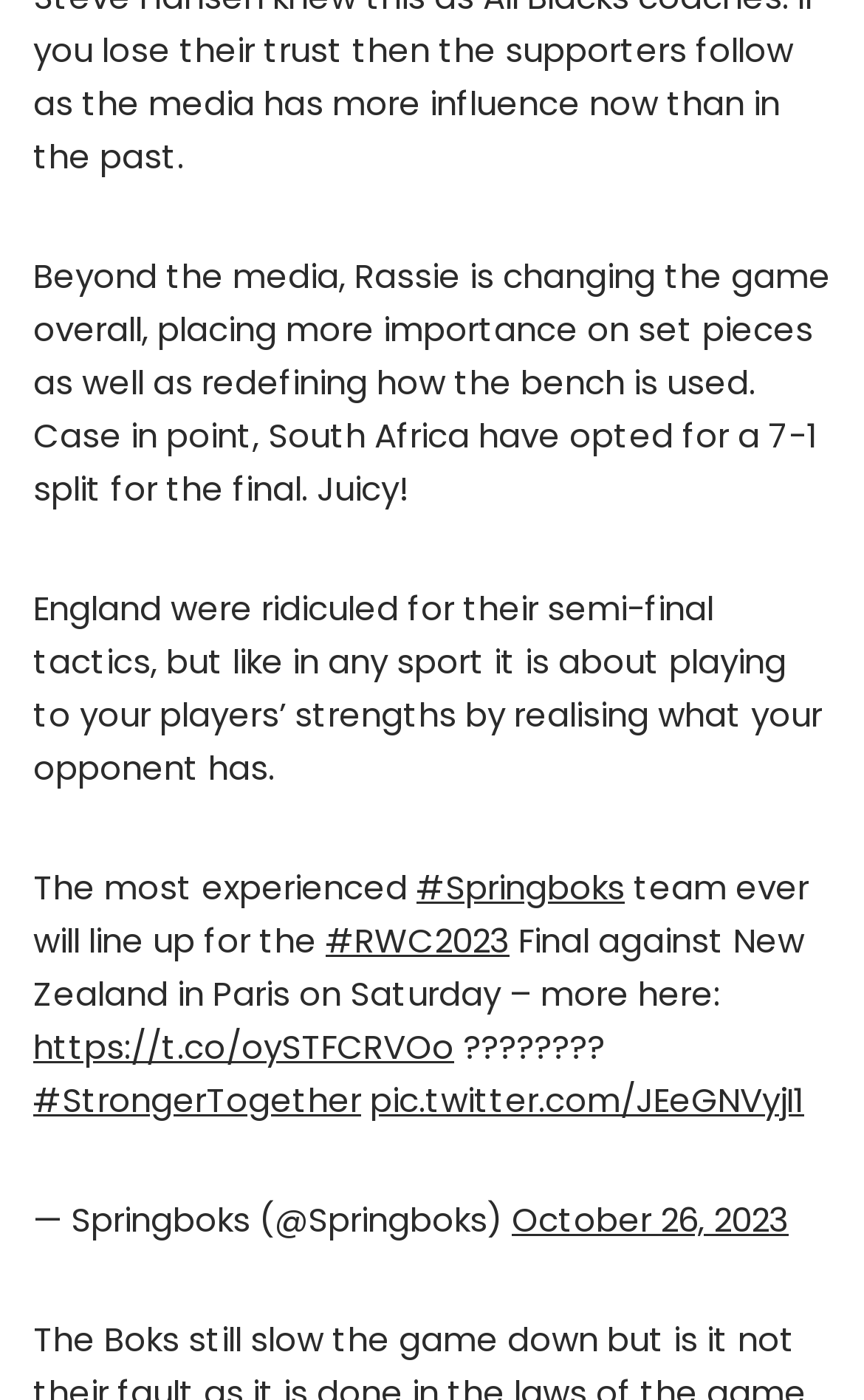What is the hashtag used in the tweet?
Based on the image, please offer an in-depth response to the question.

The hashtag used in the tweet is '#StrongerTogether'. This can be inferred from the link '#StrongerTogether' which is part of the tweet.